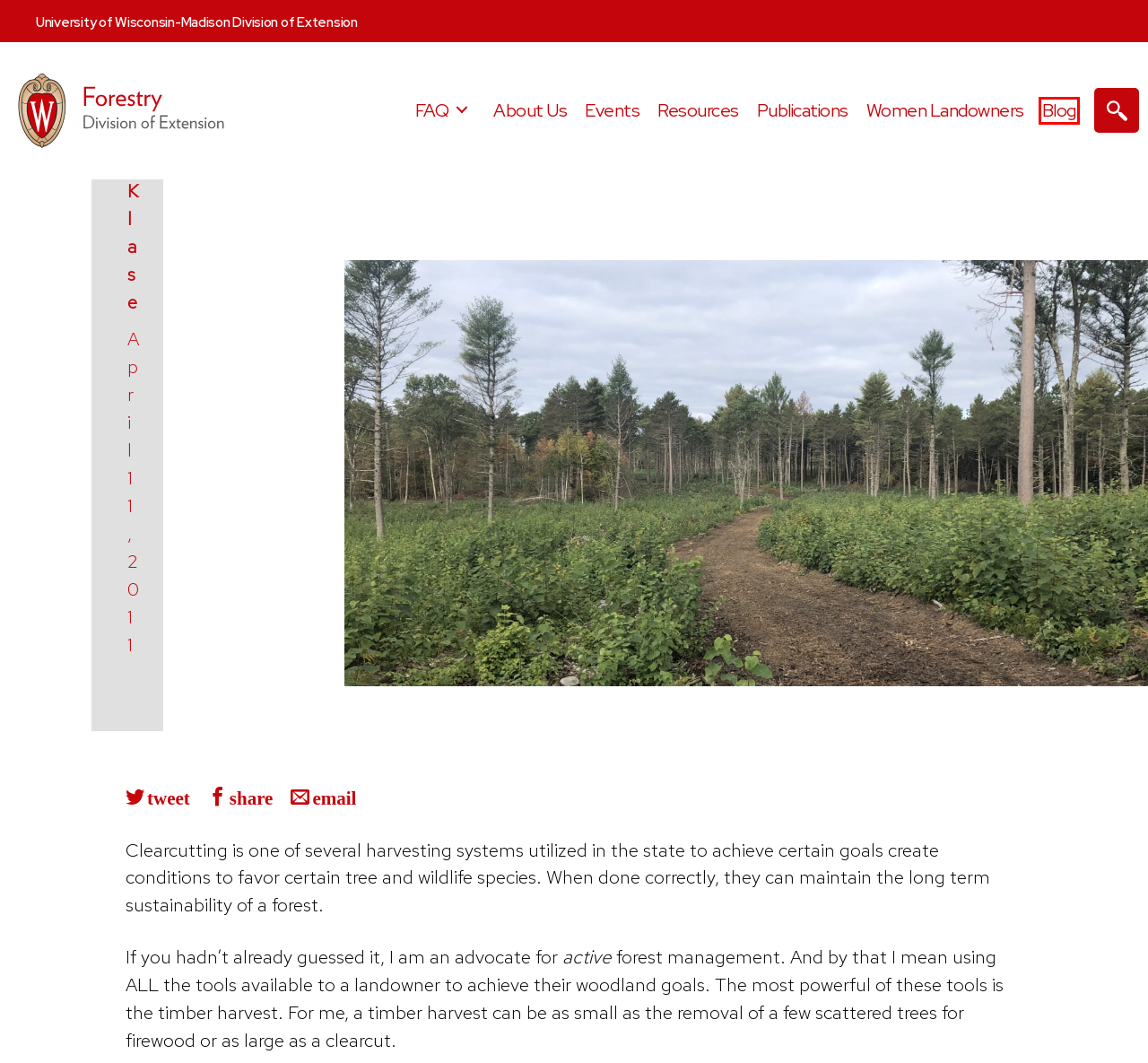Given a screenshot of a webpage with a red bounding box around a UI element, please identify the most appropriate webpage description that matches the new webpage after you click on the element. Here are the candidates:
A. Blog – UW-Madison Extension Forestry
B. About Us – UW-Madison Extension Forestry
C. Wisconsin Women Owning Woodlands (WOW) – UW-Madison Extension Forestry
D. Extension – University of Wisconsin-Madison
E. Forestry Resources – UW-Madison Extension Forestry
F. Publications – UW-Madison Extension Forestry
G. UW-Madison Extension Forestry
H. Current Events – UW-Madison Extension Forestry

A